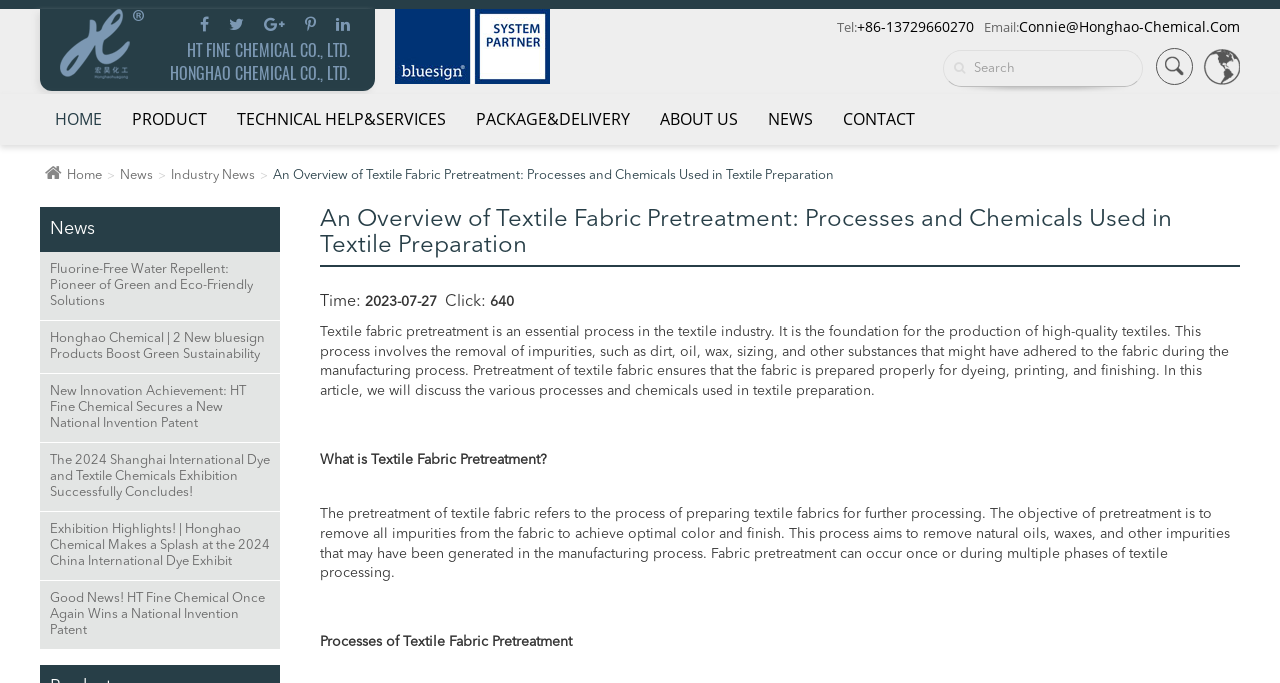Determine the bounding box coordinates of the clickable element to achieve the following action: 'Click on the 'NEWS' link'. Provide the coordinates as four float values between 0 and 1, formatted as [left, top, right, bottom].

[0.596, 0.138, 0.639, 0.212]